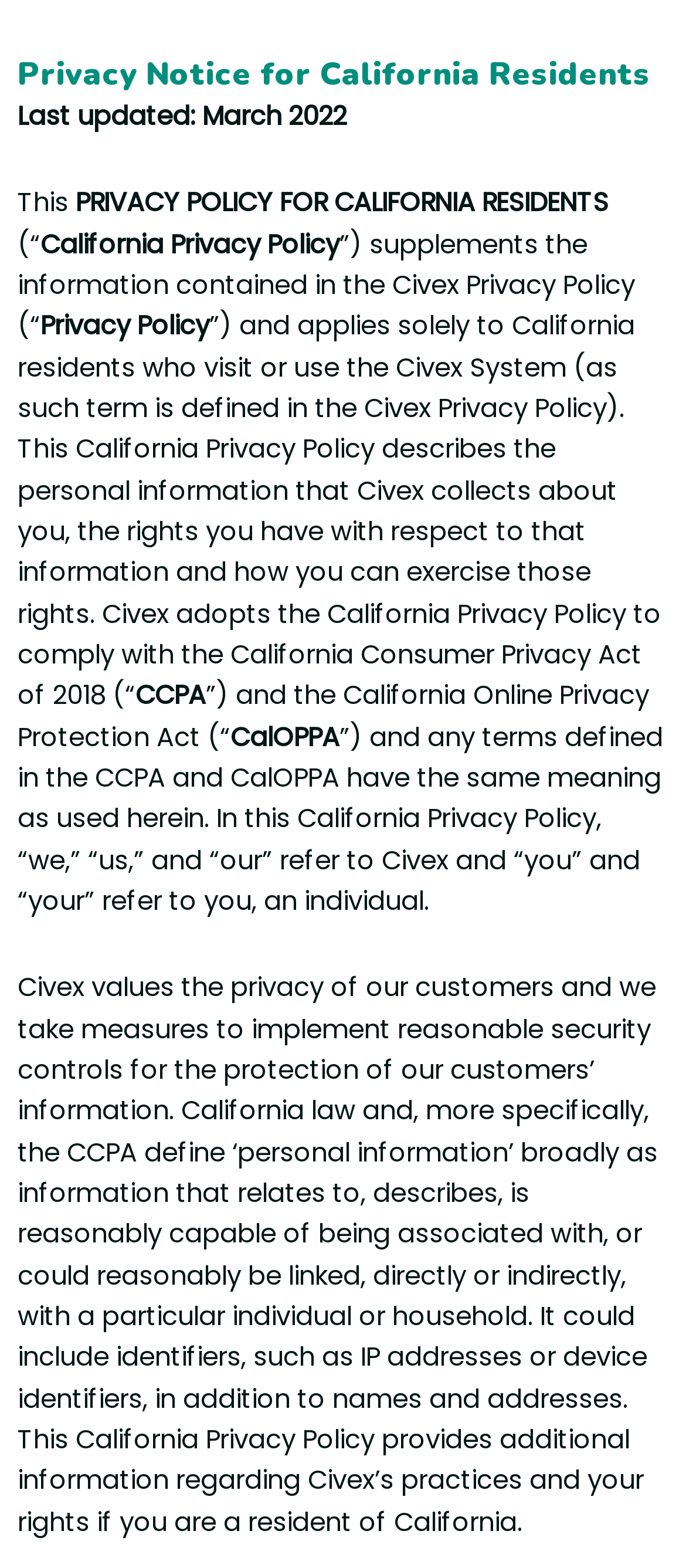Give a detailed account of the webpage's layout and content.

The webpage is about the privacy notice for California residents on the Civex platform. At the top, there is a heading that reads "Privacy Notice for California Residents" which is also a clickable link. Below the heading, there is a text stating "Last updated: March 2022". 

Following the update information, there is a section with a bold title "PRIVACY POLICY FOR CALIFORNIA RESIDENTS". This section is divided into two parts, with the first part describing the purpose of the California Privacy Policy, which supplements the Civex Privacy Policy and applies to California residents who visit or use the Civex System. The second part explains that the policy describes the personal information collected, the rights of the users, and how to exercise those rights.

Below this section, there is a paragraph explaining that Civex adopts the California Privacy Policy to comply with the California Consumer Privacy Act of 2018 (CCPA) and the California Online Privacy Protection Act (CalOPPA). The terms defined in the CCPA and CalOPPA have the same meaning as used in the policy.

The final section of the webpage discusses how Civex values the privacy of its customers and implements reasonable security controls to protect customer information. It explains that California law defines personal information broadly, including identifiers such as IP addresses or device identifiers, and provides additional information regarding Civex's practices and the rights of California residents.